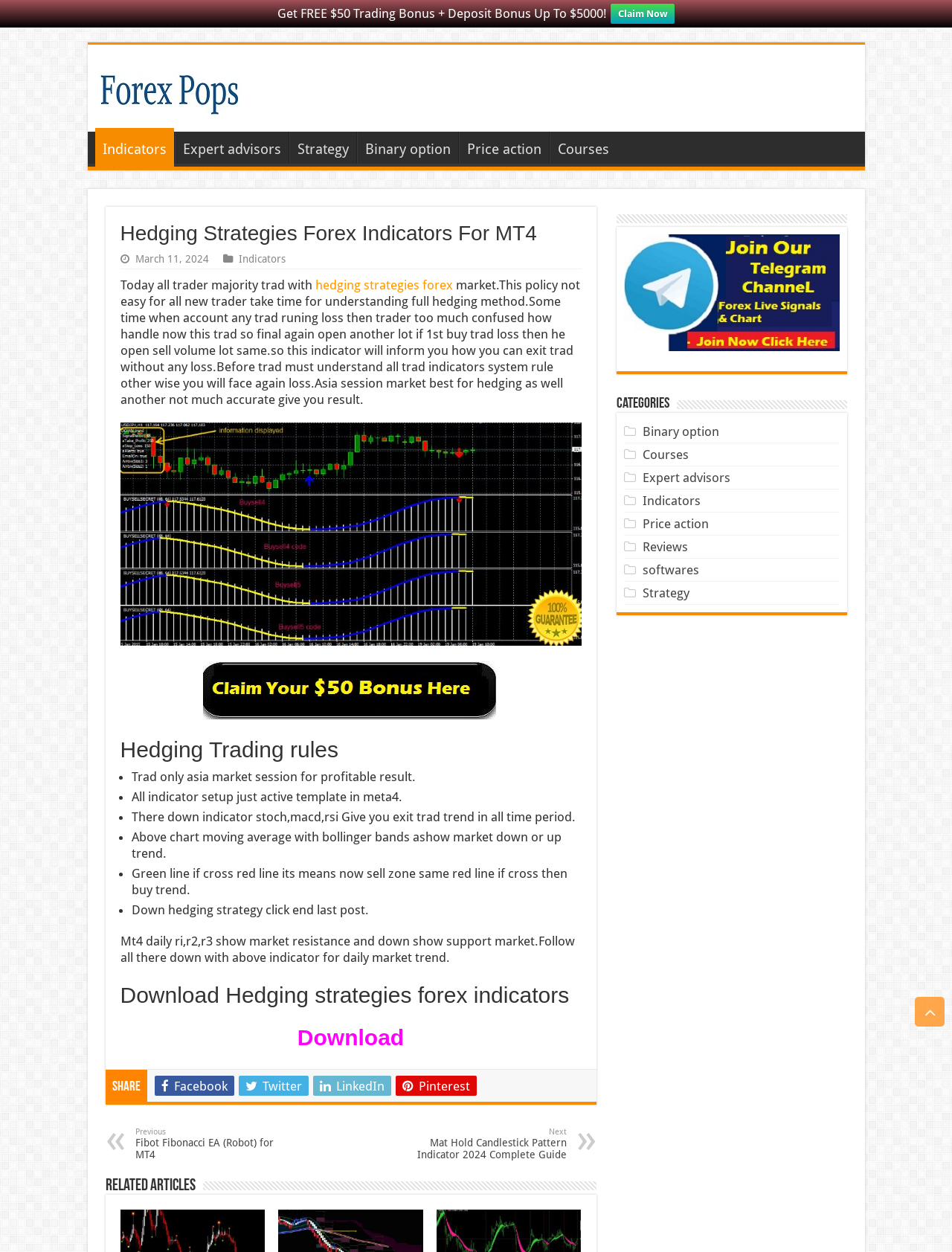What is the purpose of the hedging strategy?
Using the image, respond with a single word or phrase.

To exit trade without loss